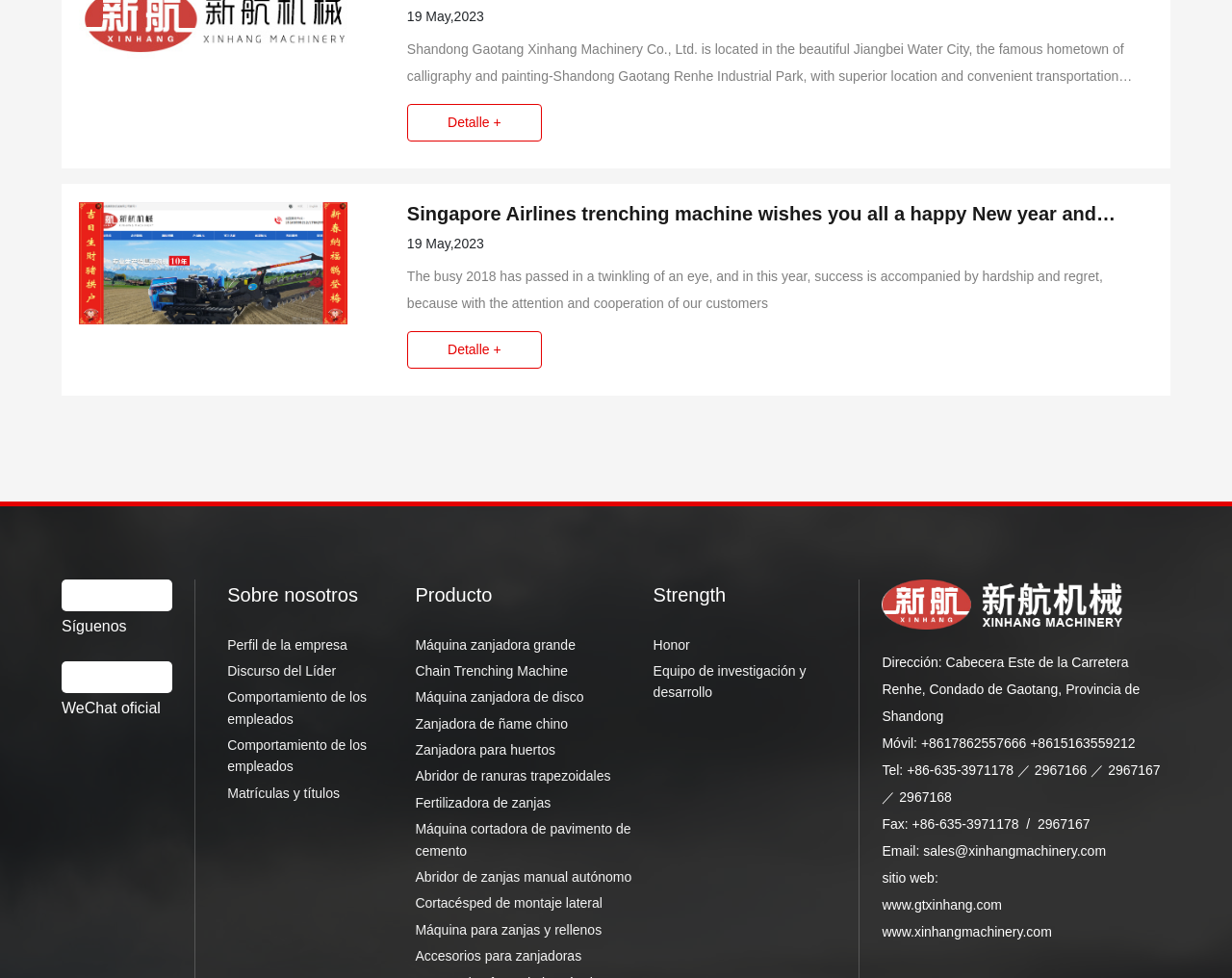Locate the bounding box coordinates of the item that should be clicked to fulfill the instruction: "Visit the company's website".

[0.716, 0.917, 0.813, 0.933]